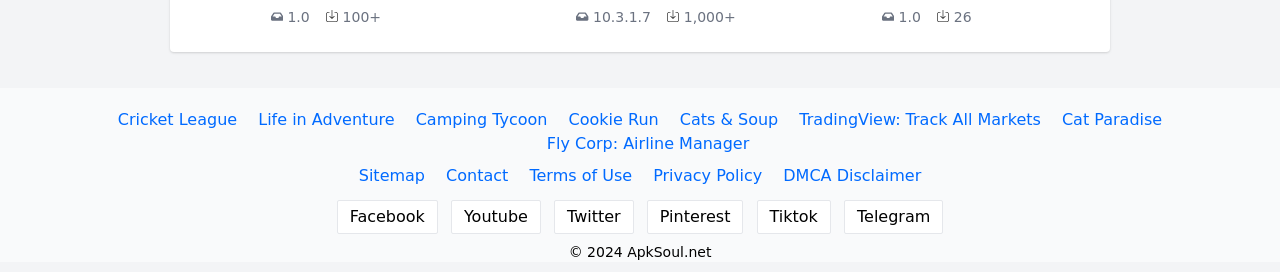Locate the bounding box of the UI element with the following description: "Terms of Use".

[0.414, 0.608, 0.494, 0.678]